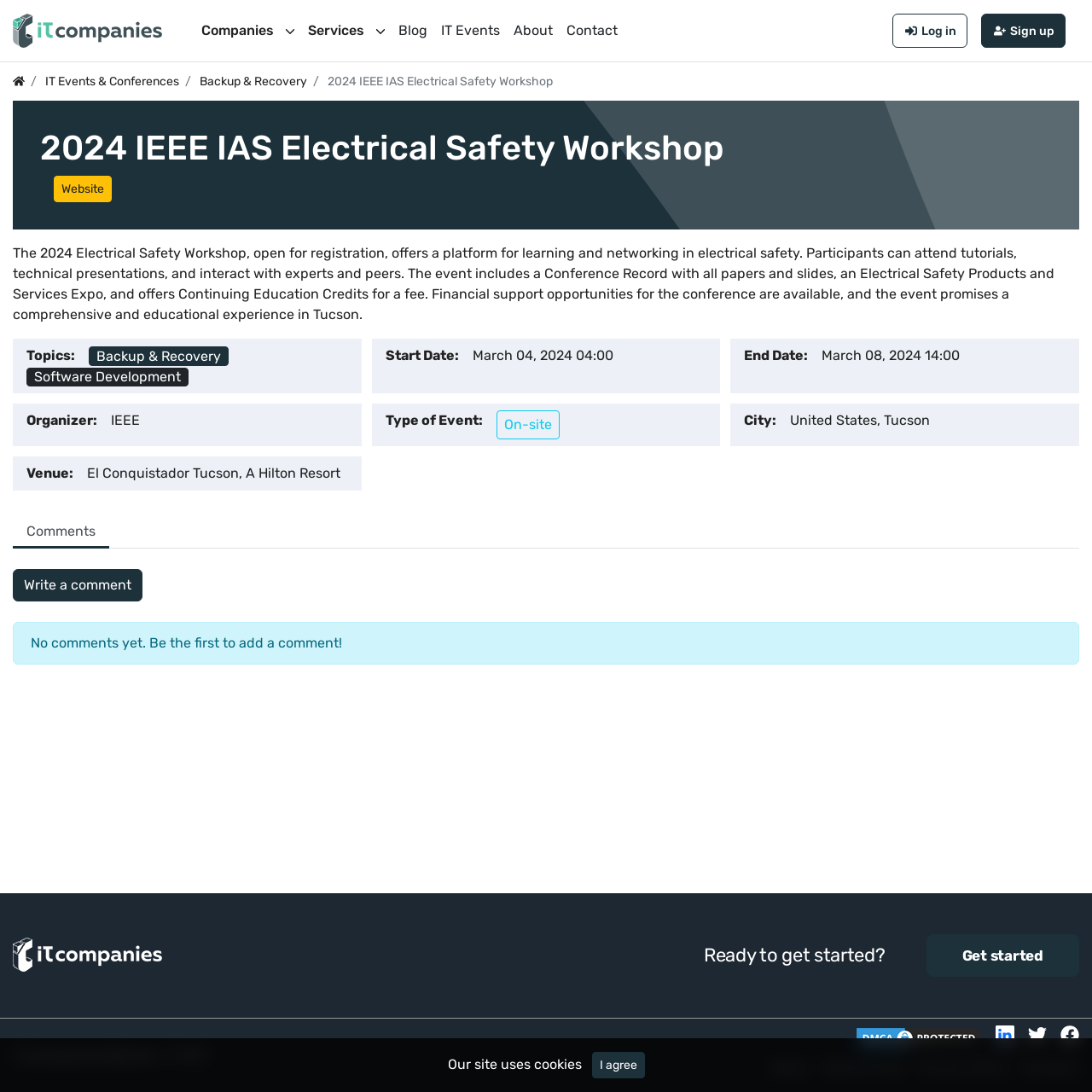What is the start date of the event?
Using the image provided, answer with just one word or phrase.

March 04, 2024